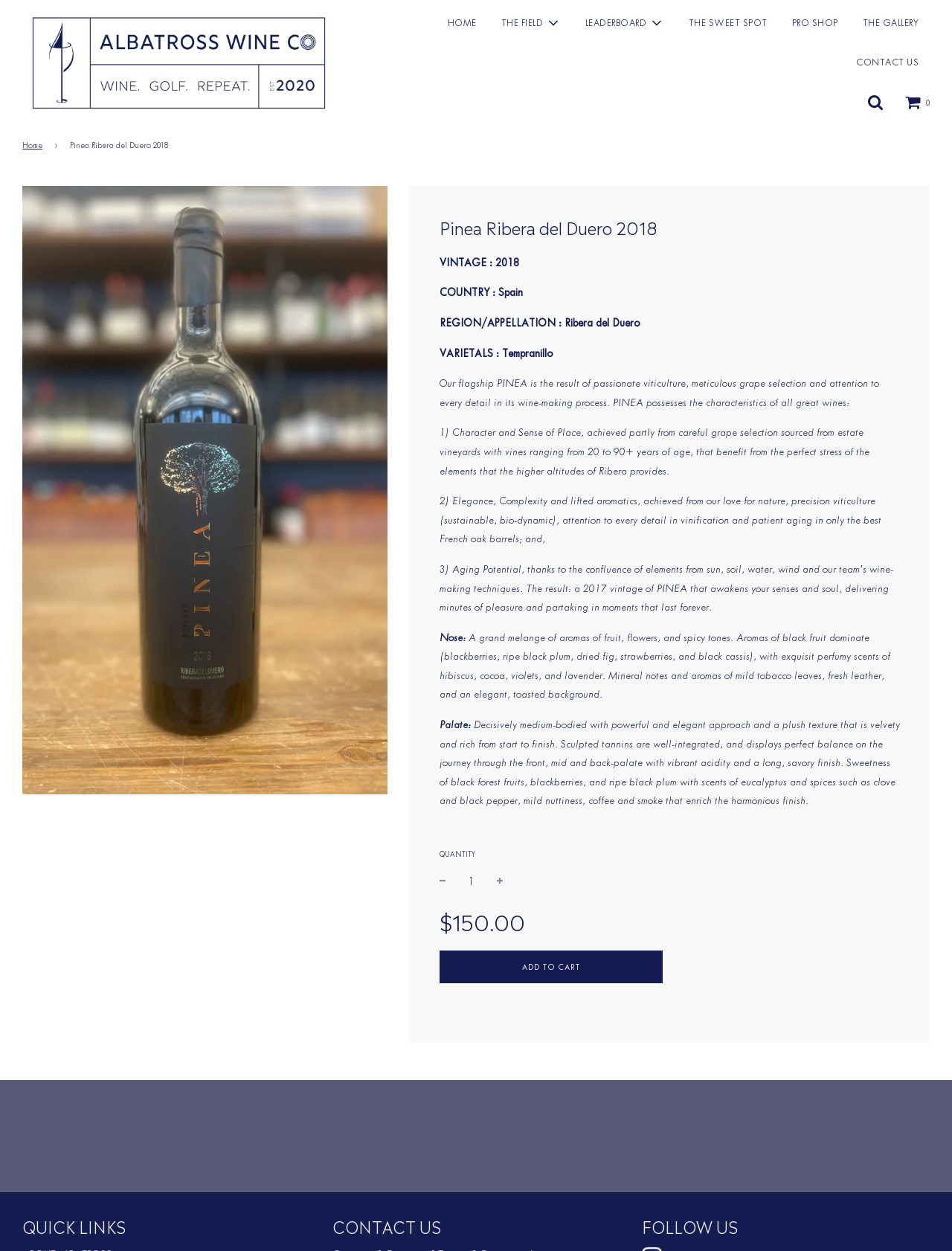Identify the bounding box coordinates of the specific part of the webpage to click to complete this instruction: "Enter quantity".

[0.462, 0.694, 0.528, 0.715]